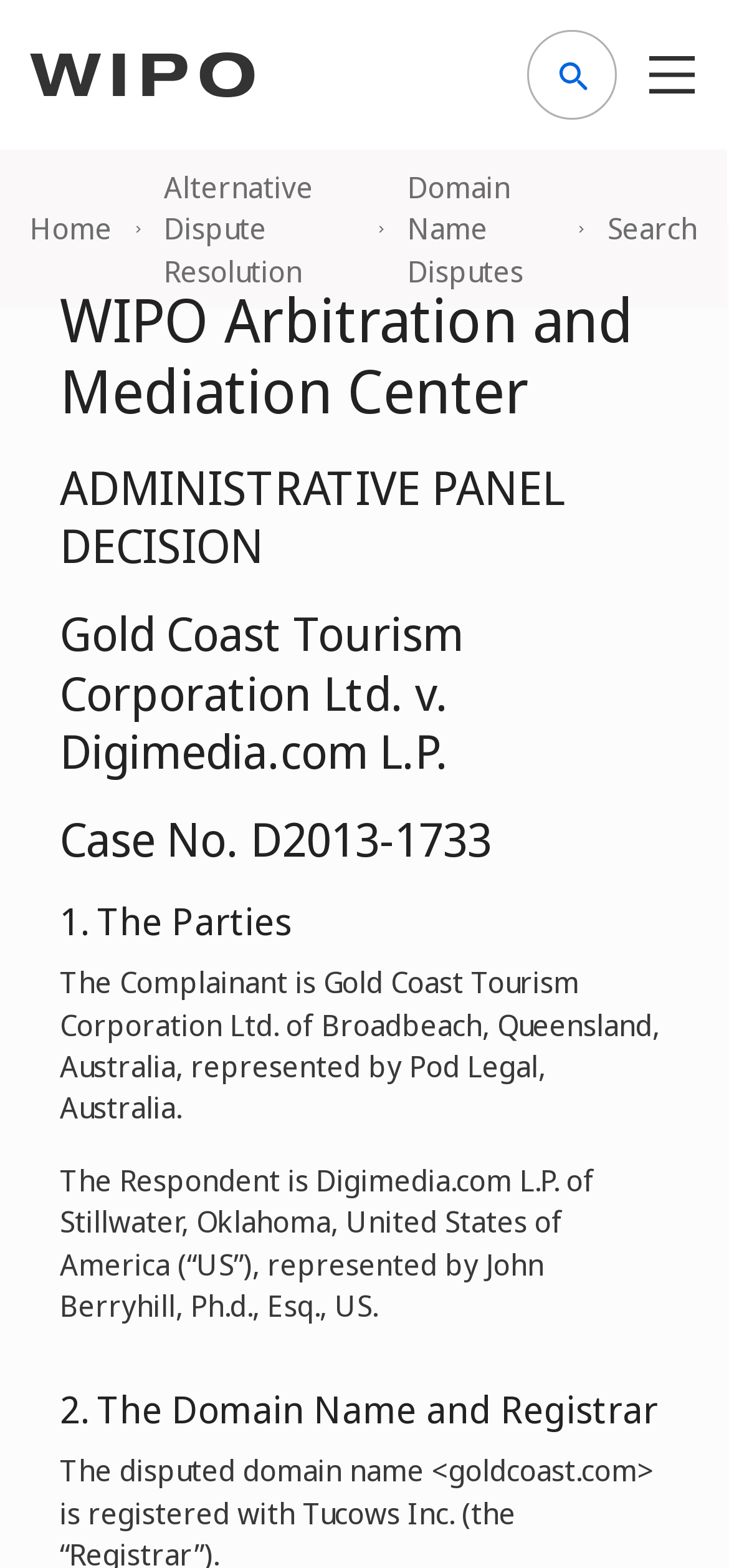What is the name of the complainant?
We need a detailed and exhaustive answer to the question. Please elaborate.

I found the answer by looking at the text under the '1. The Parties' heading, which states 'The Complainant is Gold Coast Tourism Corporation Ltd. of Broadbeach, Queensland, Australia, represented by Pod Legal, Australia.'